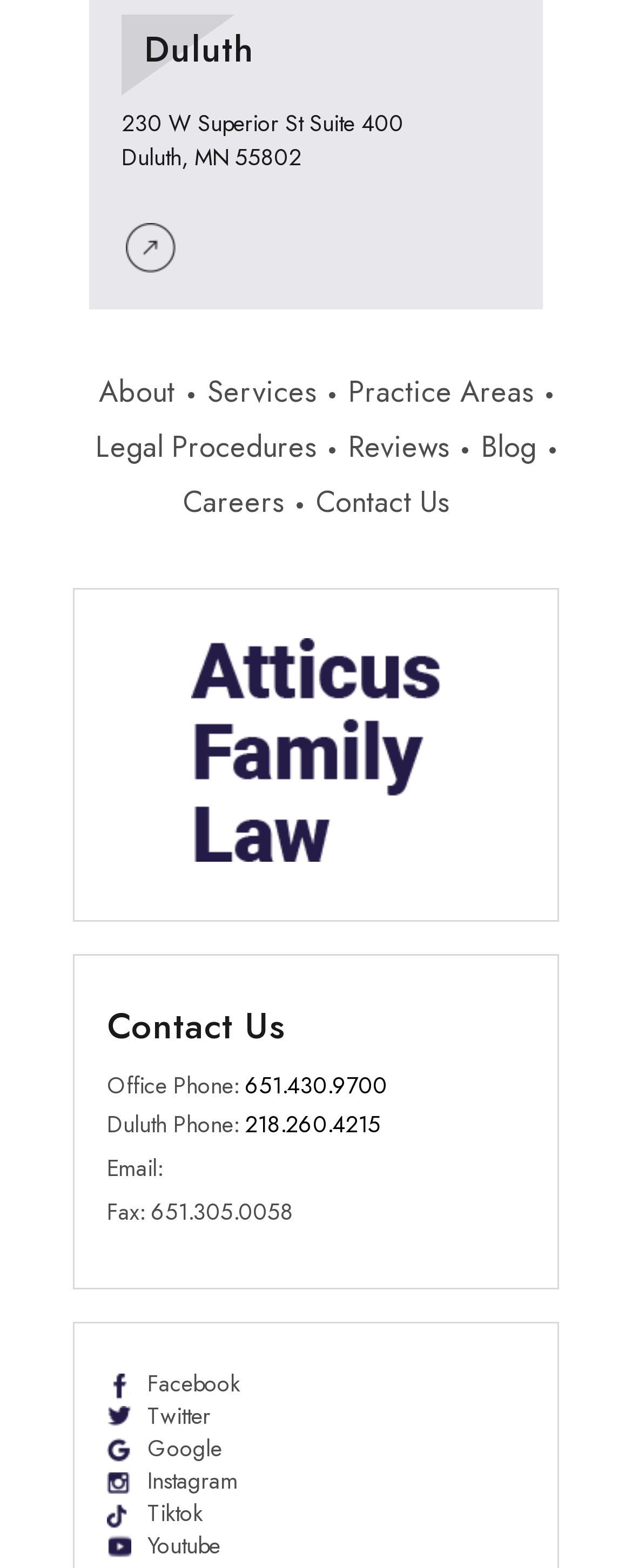Reply to the question with a brief word or phrase: How many social media links are there at the bottom of the webpage?

5